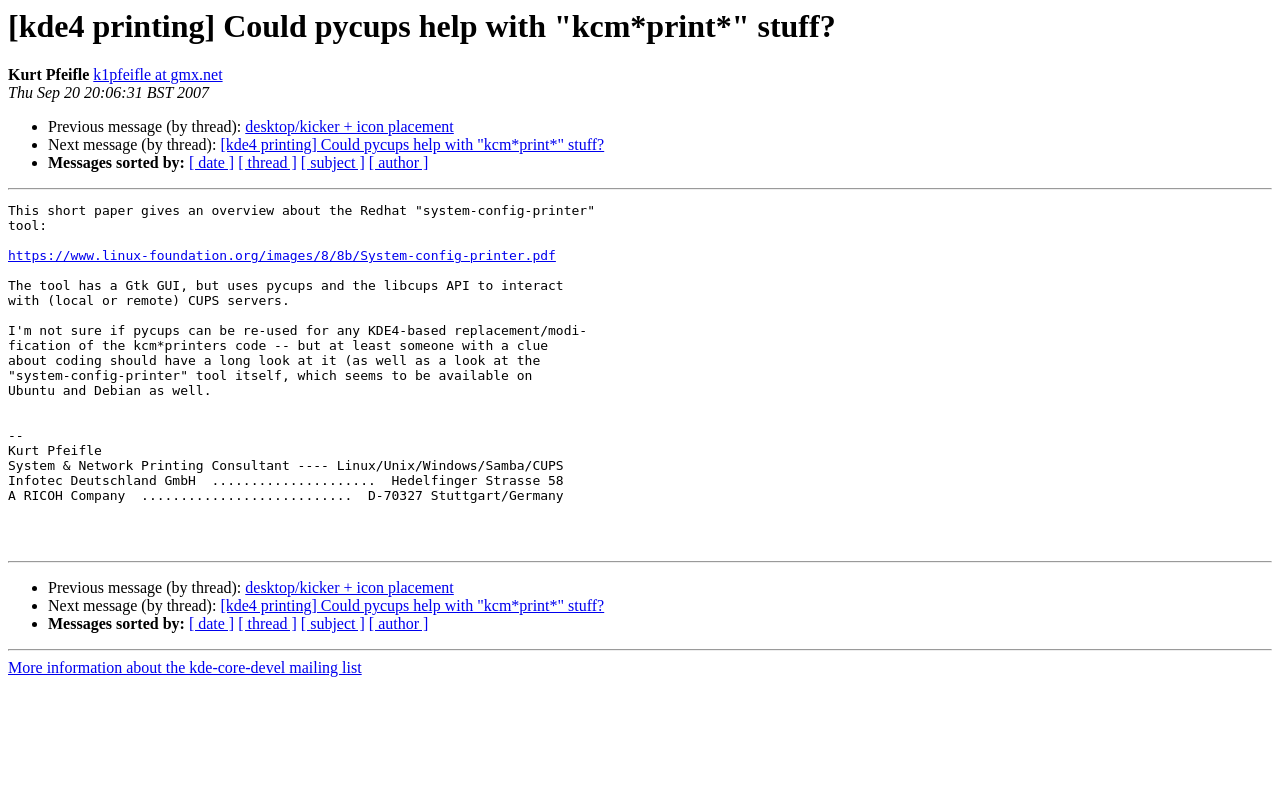Based on the element description: "desktop/kicker + icon placement", identify the UI element and provide its bounding box coordinates. Use four float numbers between 0 and 1, [left, top, right, bottom].

[0.192, 0.732, 0.355, 0.753]